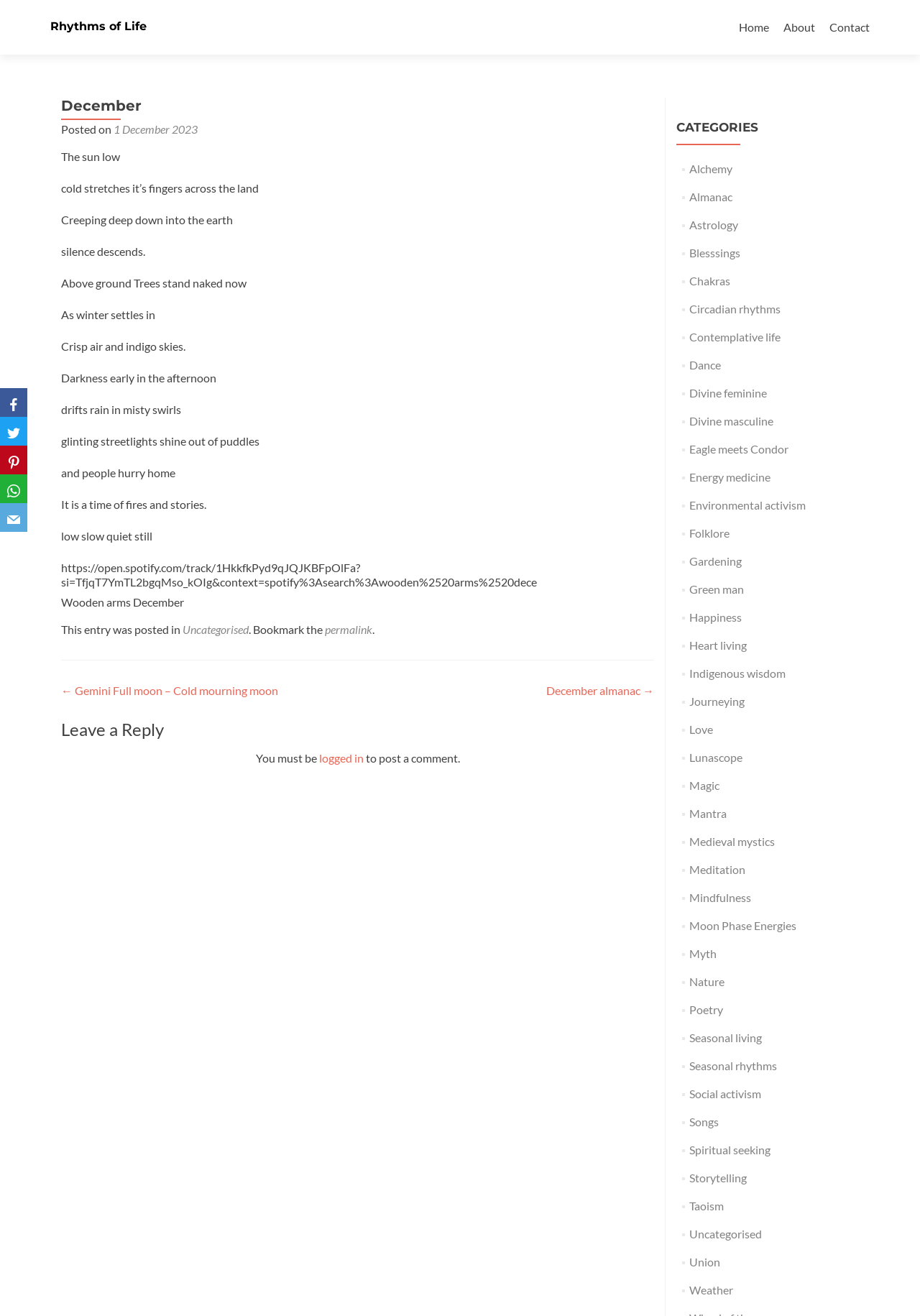Bounding box coordinates are specified in the format (top-left x, top-left y, bottom-right x, bottom-right y). All values are floating point numbers bounded between 0 and 1. Please provide the bounding box coordinate of the region this sentence describes: 1 December 202330 October 2023

[0.123, 0.093, 0.215, 0.103]